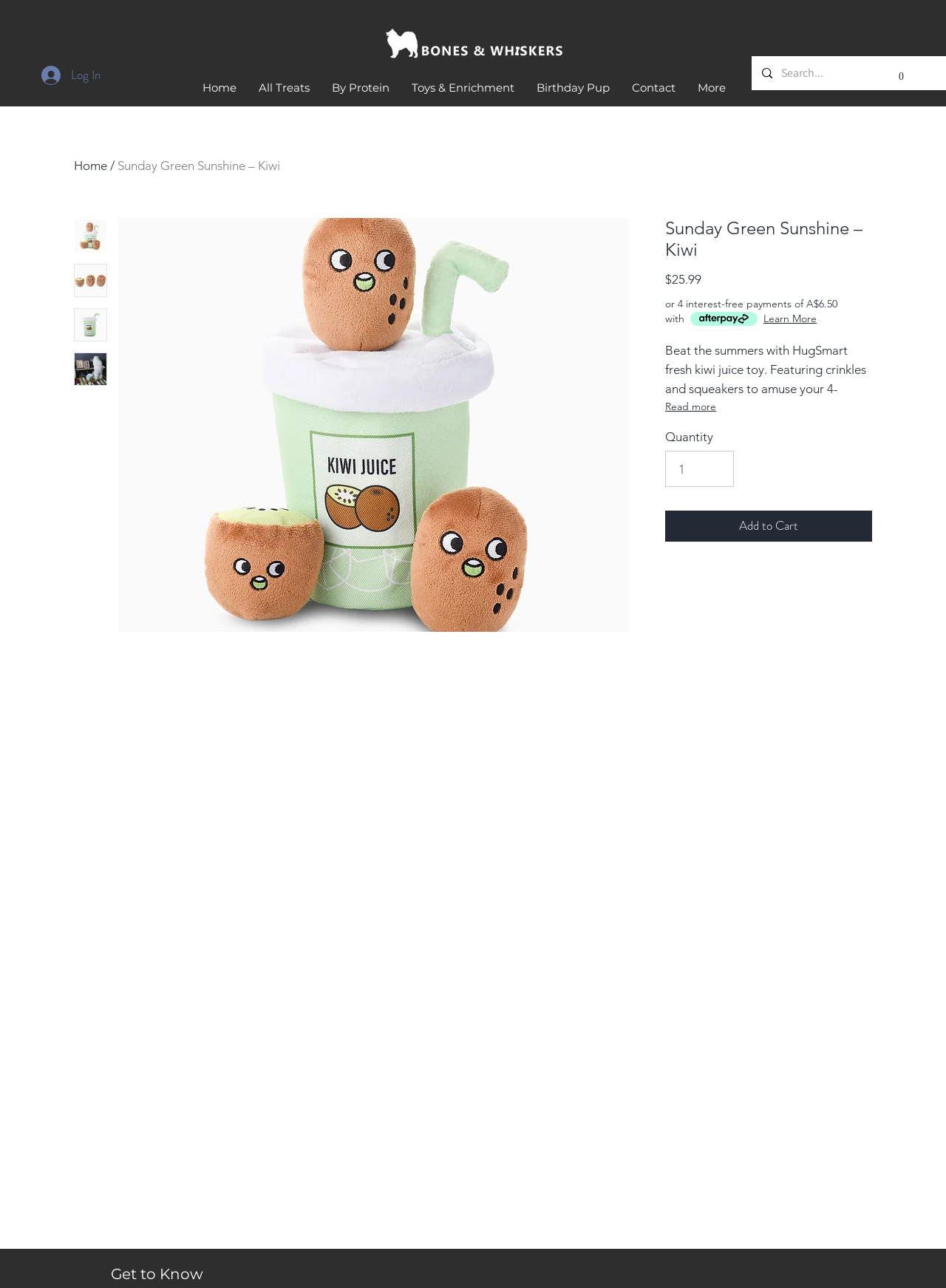What is the name of the product?
Use the information from the image to give a detailed answer to the question.

I found the answer by looking at the main content of the webpage, where the product name is displayed prominently.